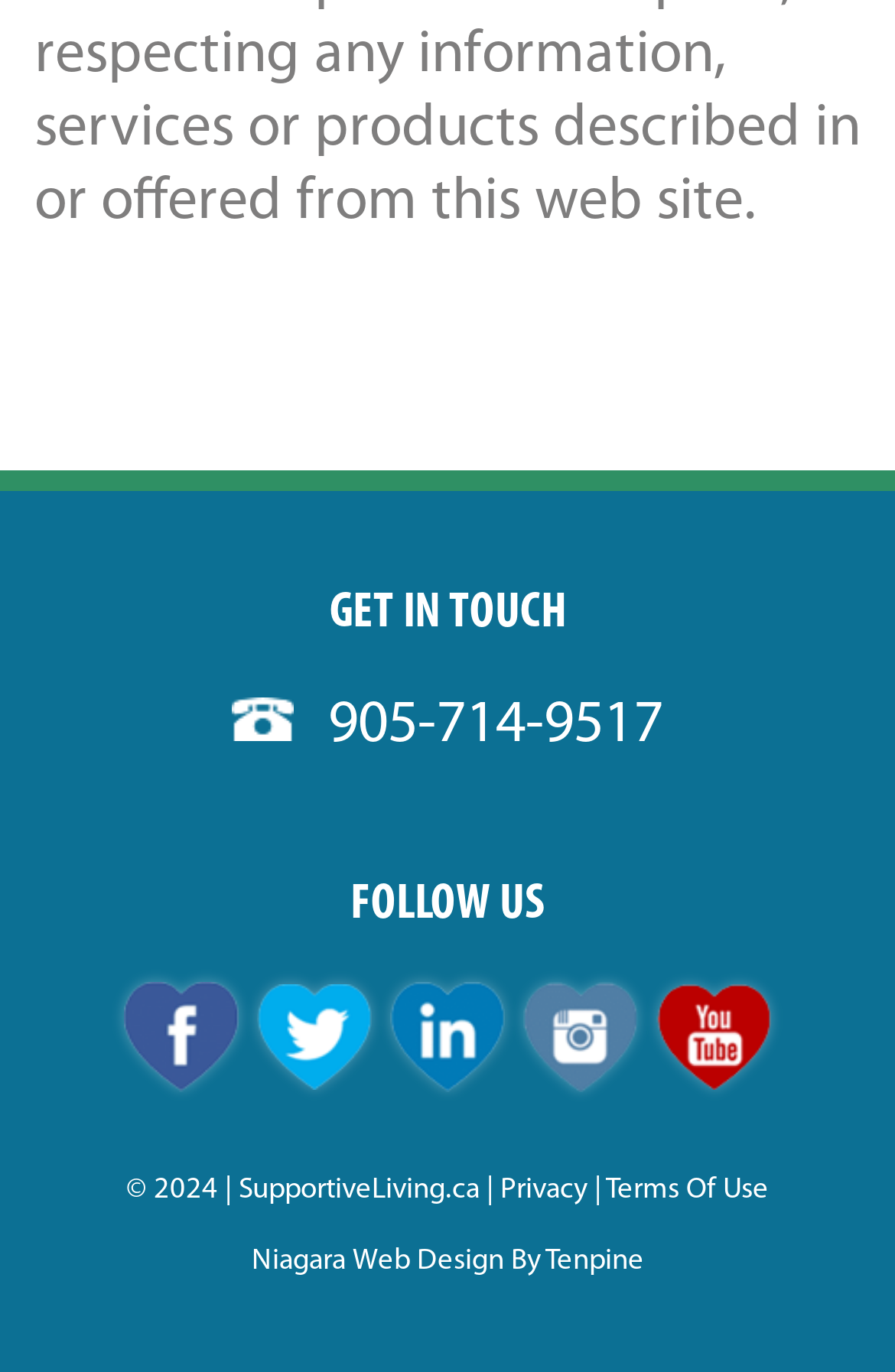Identify the bounding box coordinates for the region of the element that should be clicked to carry out the instruction: "Check the privacy policy". The bounding box coordinates should be four float numbers between 0 and 1, i.e., [left, top, right, bottom].

[0.559, 0.856, 0.656, 0.878]